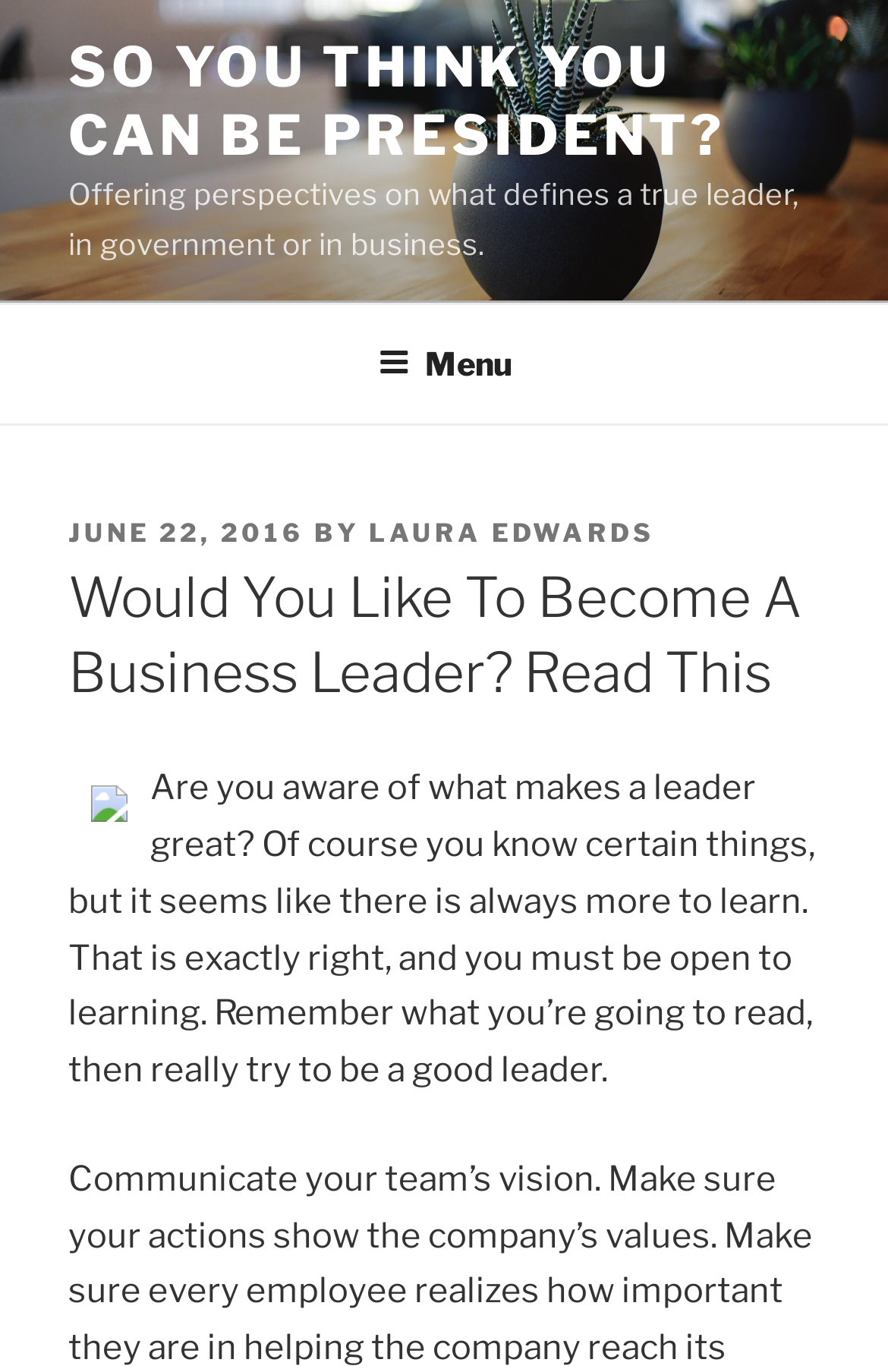Find the bounding box of the UI element described as: "Menu". The bounding box coordinates should be given as four float values between 0 and 1, i.e., [left, top, right, bottom].

[0.388, 0.224, 0.612, 0.306]